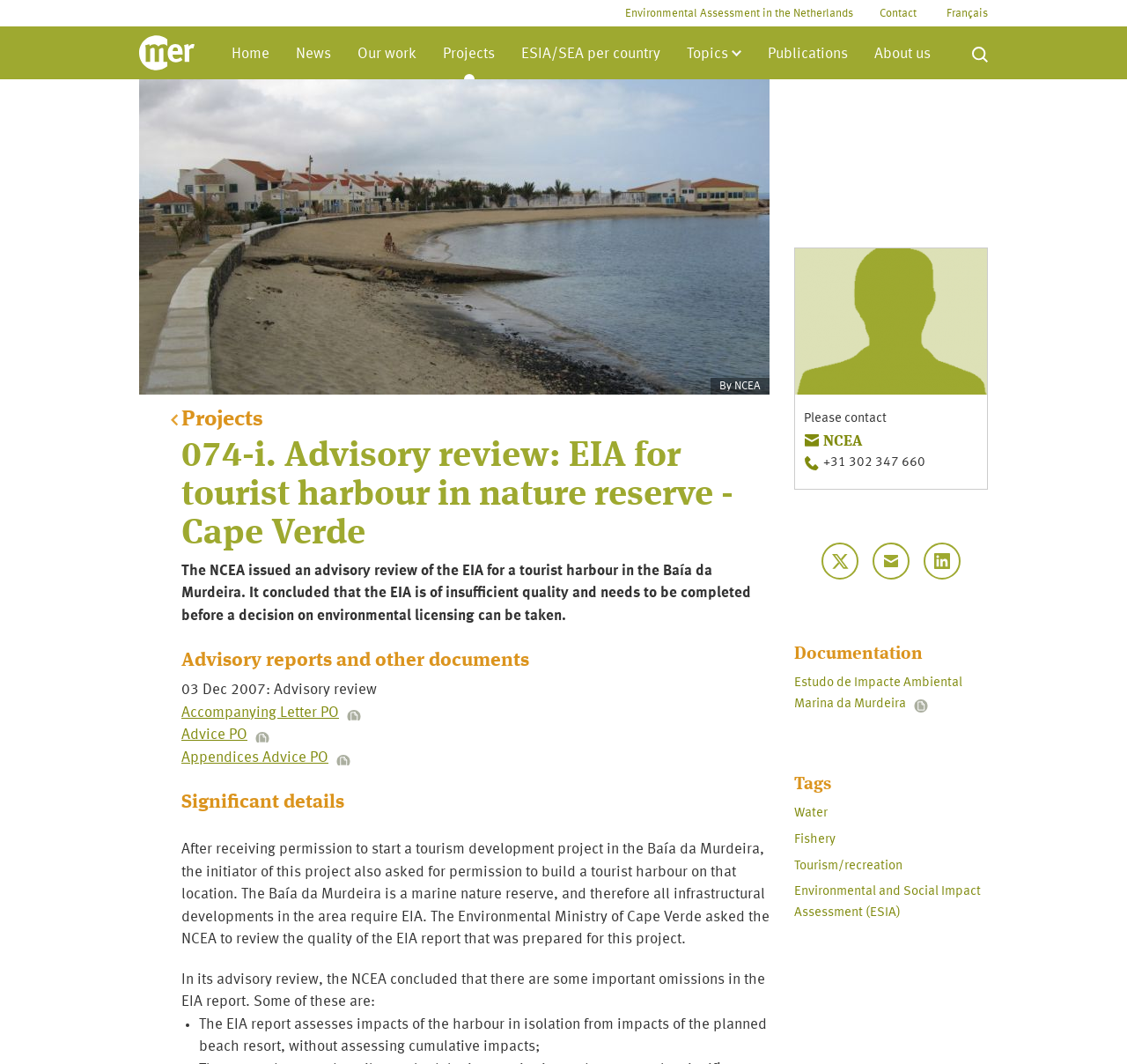Please specify the bounding box coordinates of the region to click in order to perform the following instruction: "View the '074-i. Advisory review: EIA for tourist harbour in nature reserve - Cape Verde' project".

[0.161, 0.41, 0.683, 0.519]